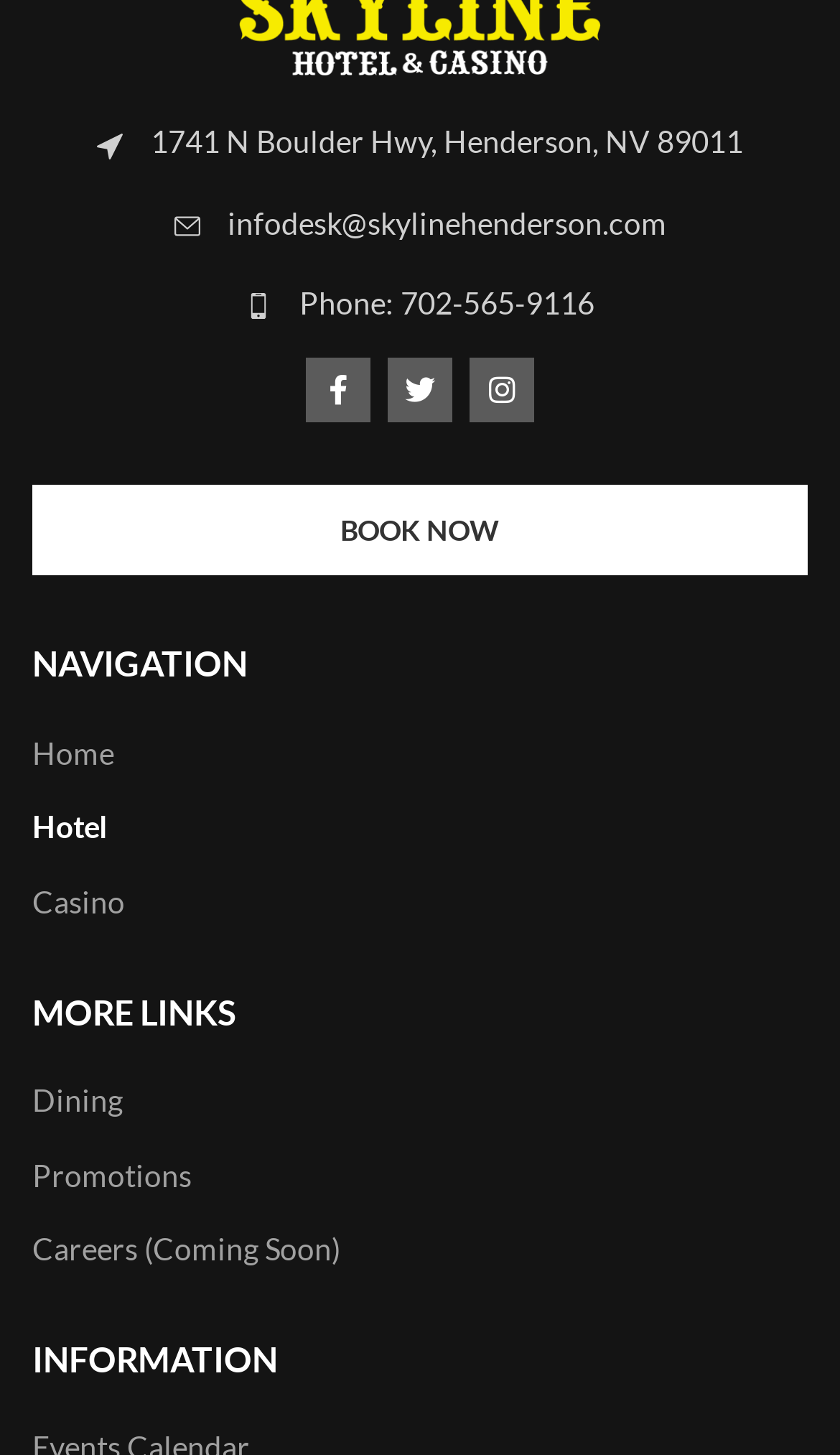Indicate the bounding box coordinates of the element that must be clicked to execute the instruction: "View contact information". The coordinates should be given as four float numbers between 0 and 1, i.e., [left, top, right, bottom].

[0.179, 0.085, 0.885, 0.11]